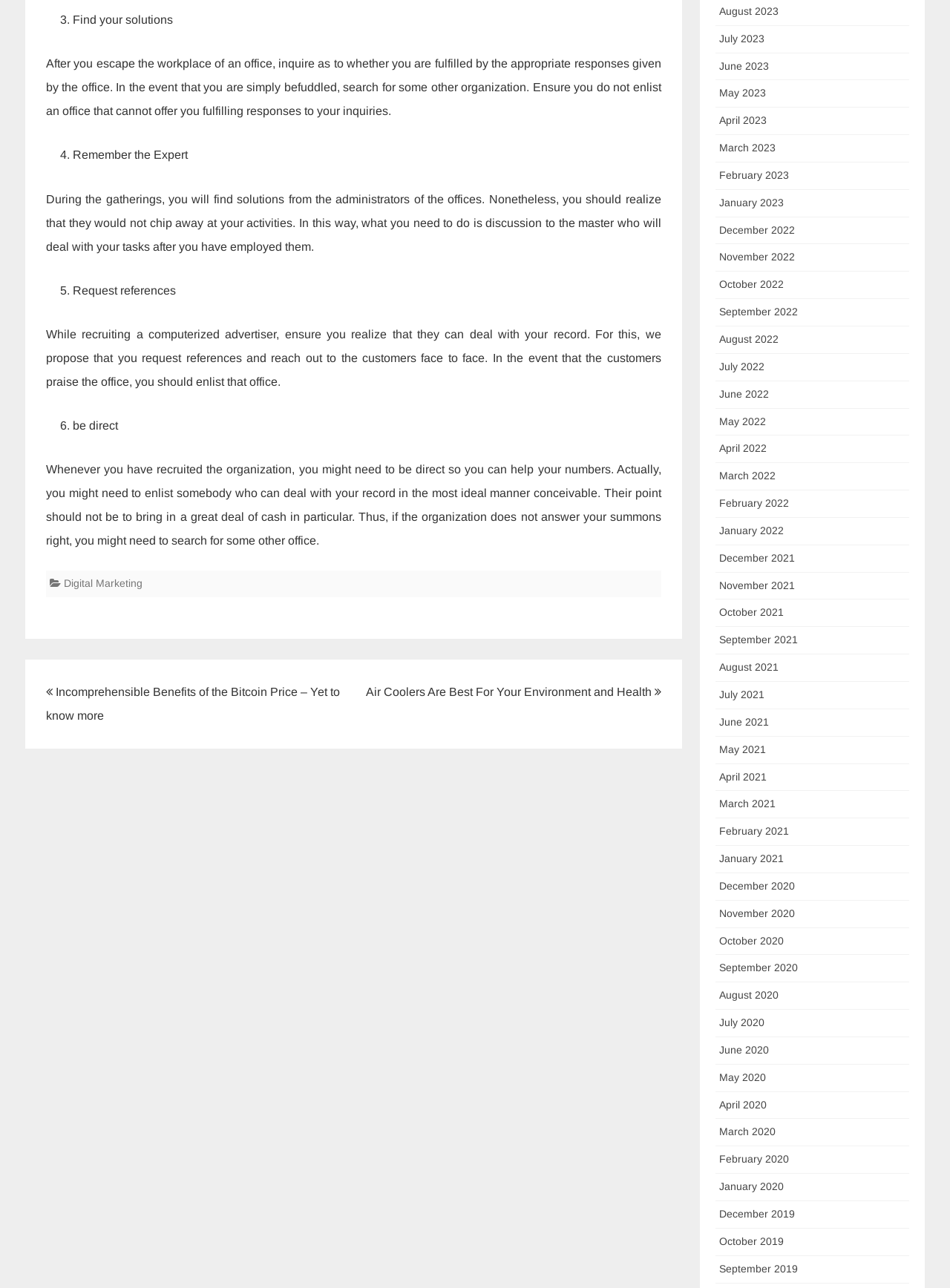Locate the bounding box coordinates of the segment that needs to be clicked to meet this instruction: "Read the post 'Incomprehensible Benefits of the Bitcoin Price – Yet to know more'".

[0.048, 0.532, 0.358, 0.56]